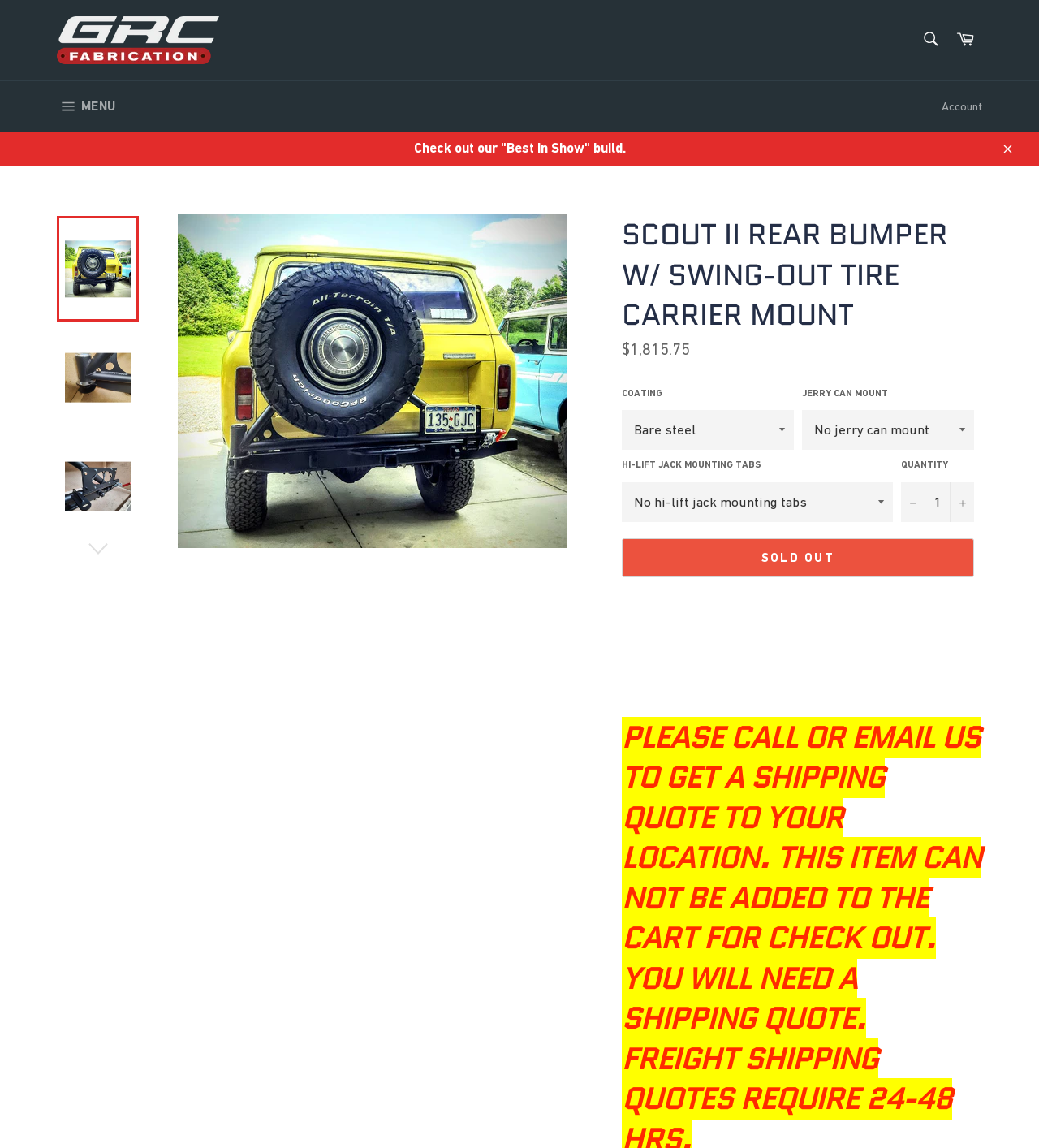Identify the bounding box coordinates of the region that needs to be clicked to carry out this instruction: "Subscribe to the Ledger". Provide these coordinates as four float numbers ranging from 0 to 1, i.e., [left, top, right, bottom].

None